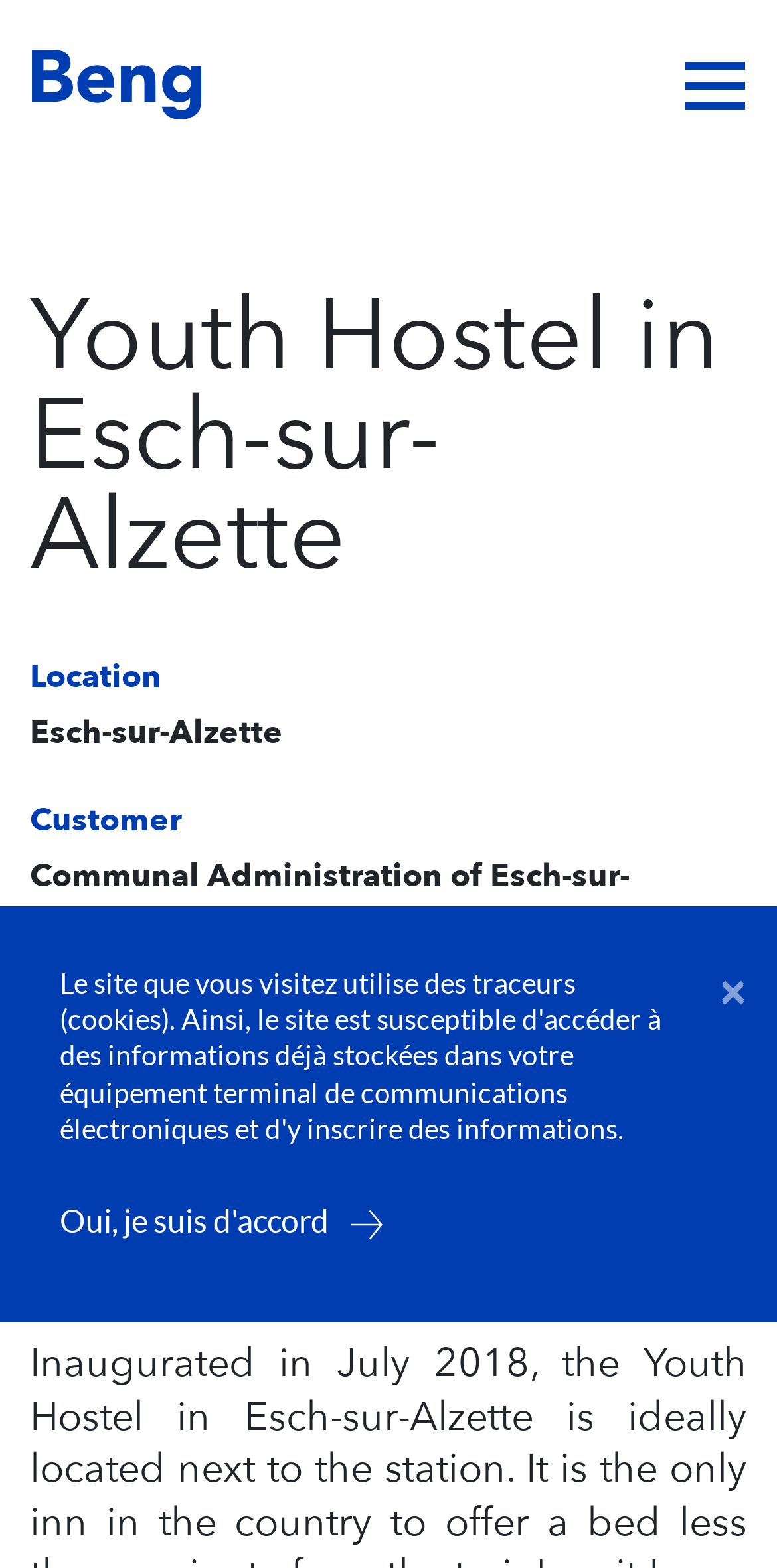Look at the image and give a detailed response to the following question: What is the name of the architect of the Youth Hostel?

I found the answer by looking at the link 'Beng Architectes Associés' located at the top of the webpage, which suggests that Beng Architectes Associés is the architect of the Youth Hostel.